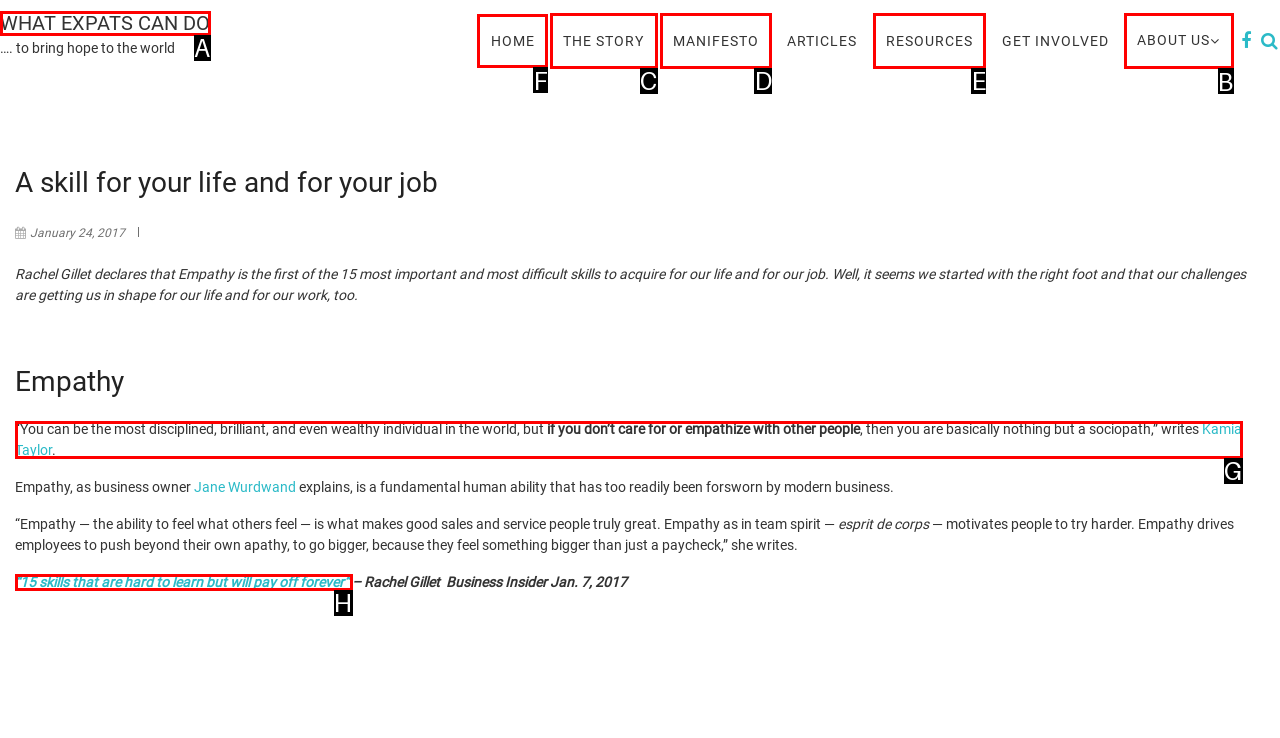Choose the UI element to click on to achieve this task: Click on the HOME link. Reply with the letter representing the selected element.

F